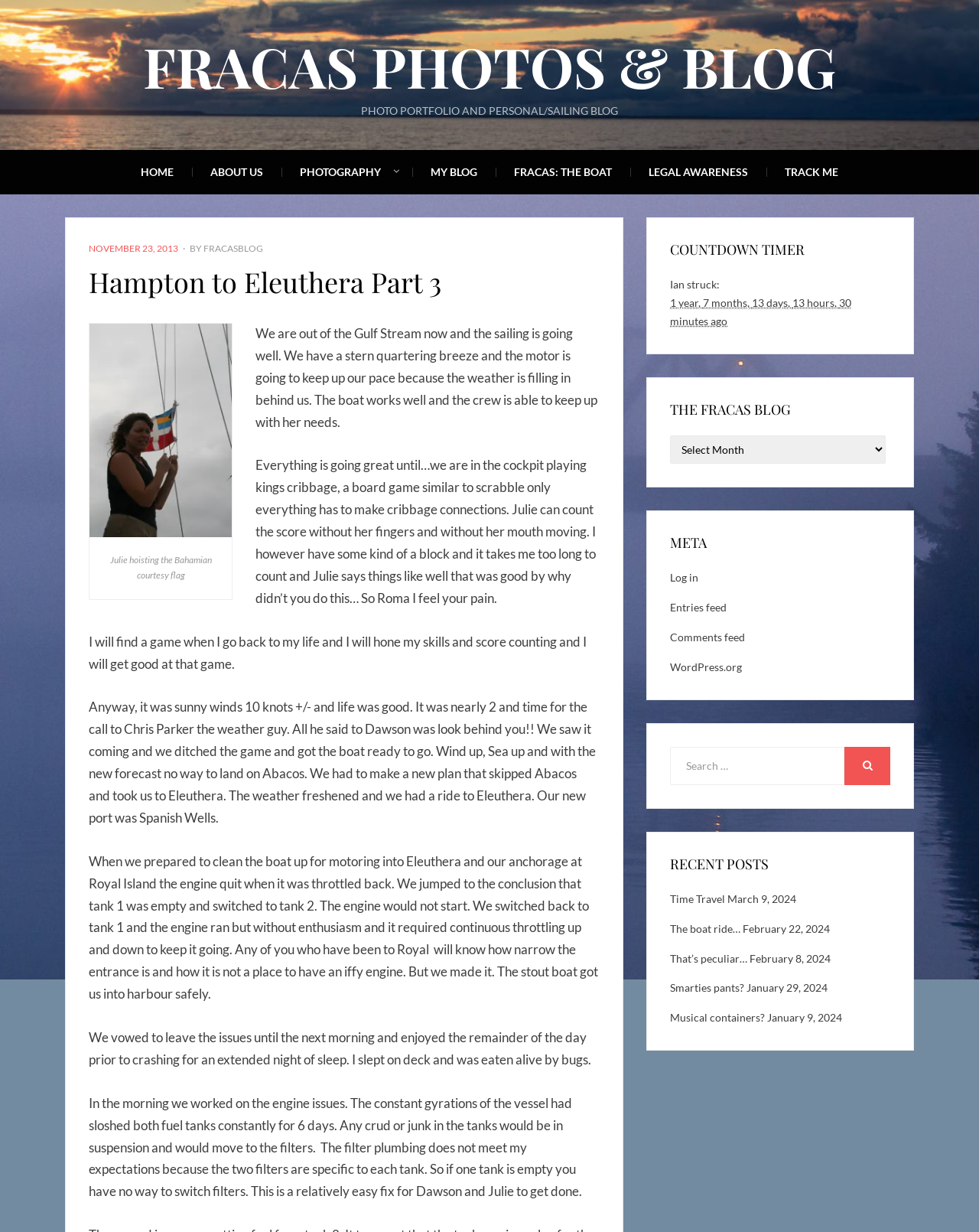Identify the bounding box coordinates of the region that needs to be clicked to carry out this instruction: "Click on the 'HOME' link". Provide these coordinates as four float numbers ranging from 0 to 1, i.e., [left, top, right, bottom].

[0.125, 0.122, 0.196, 0.158]